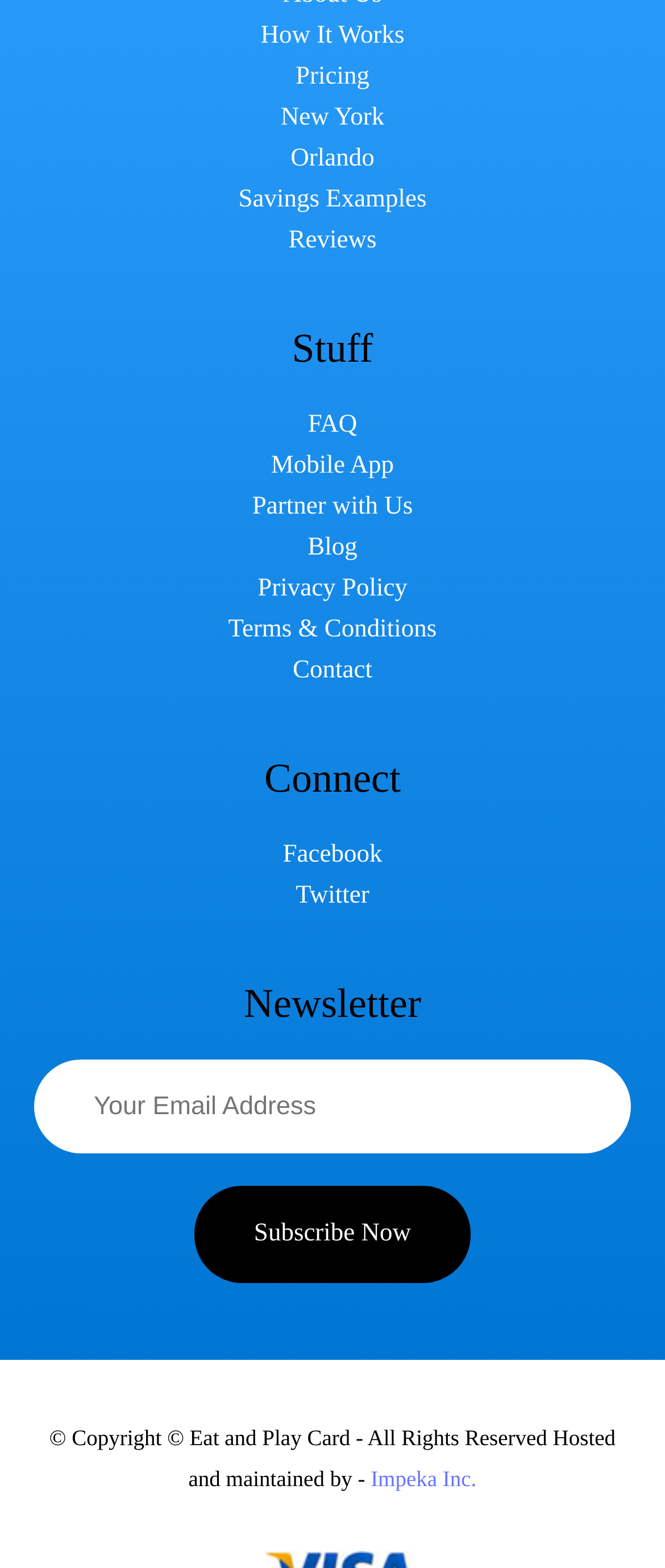What is the first link on the top navigation bar? Please answer the question using a single word or phrase based on the image.

How It Works